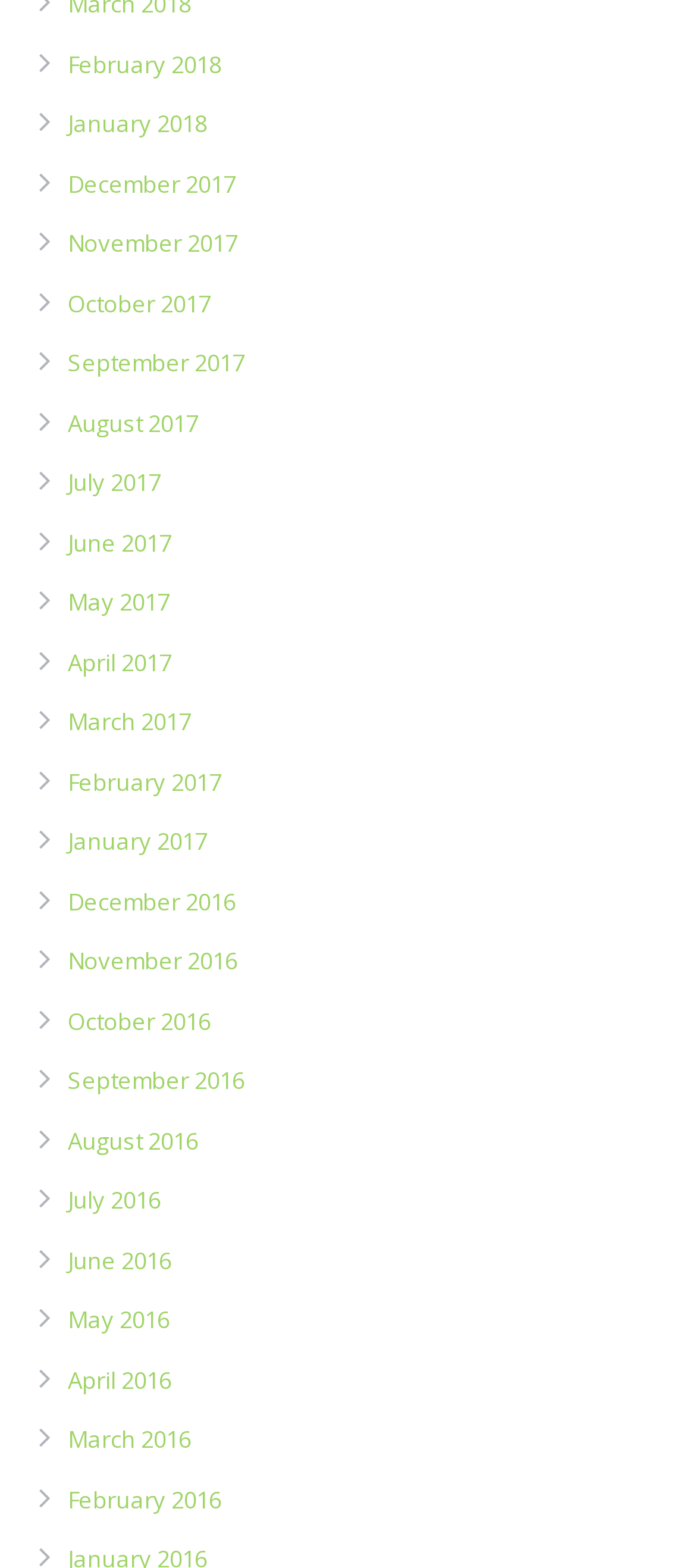Locate the coordinates of the bounding box for the clickable region that fulfills this instruction: "view February 2016".

[0.097, 0.946, 0.318, 0.966]